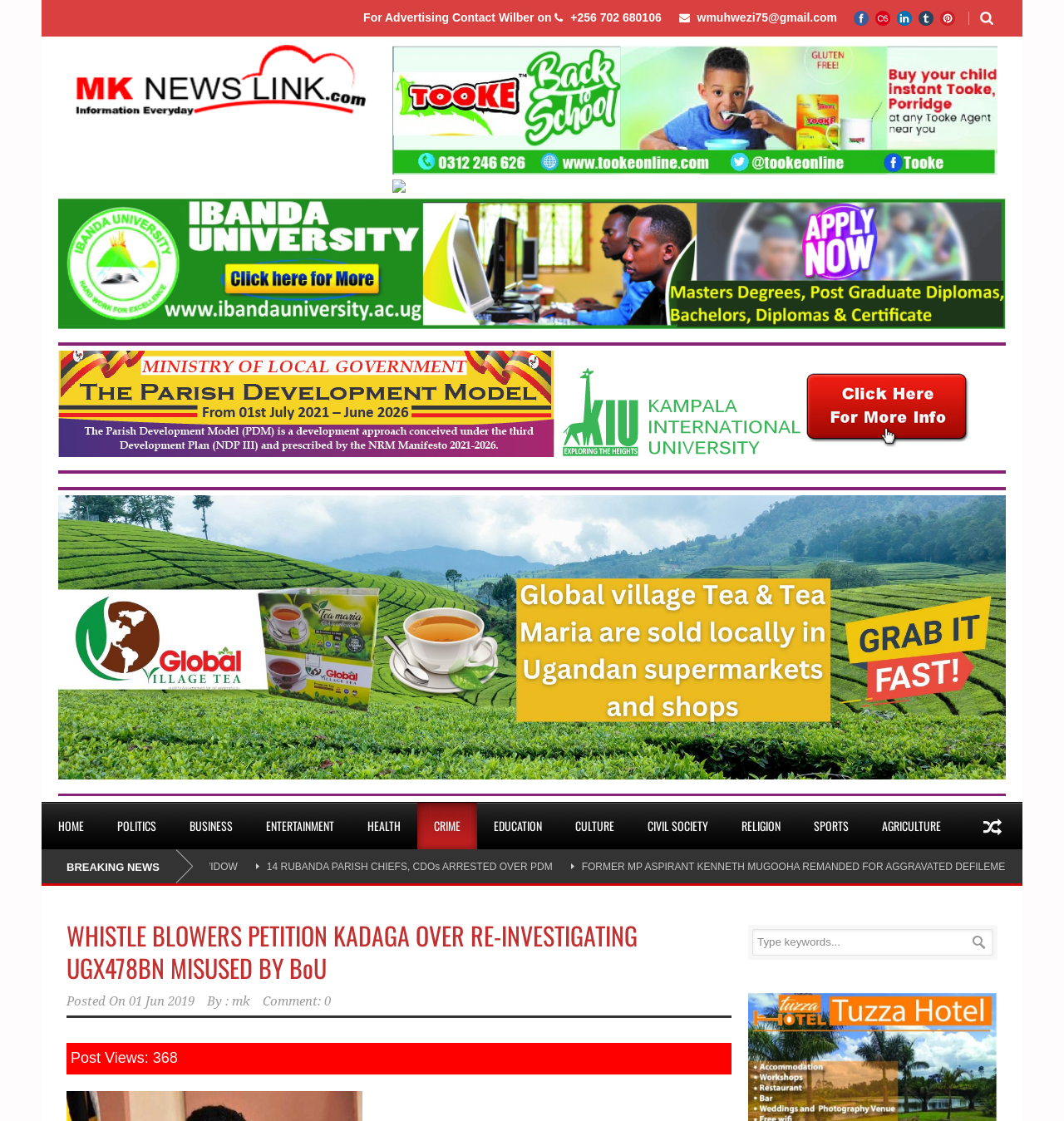Give a succinct answer to this question in a single word or phrase: 
What is the purpose of the textbox at the bottom of the webpage?

Search